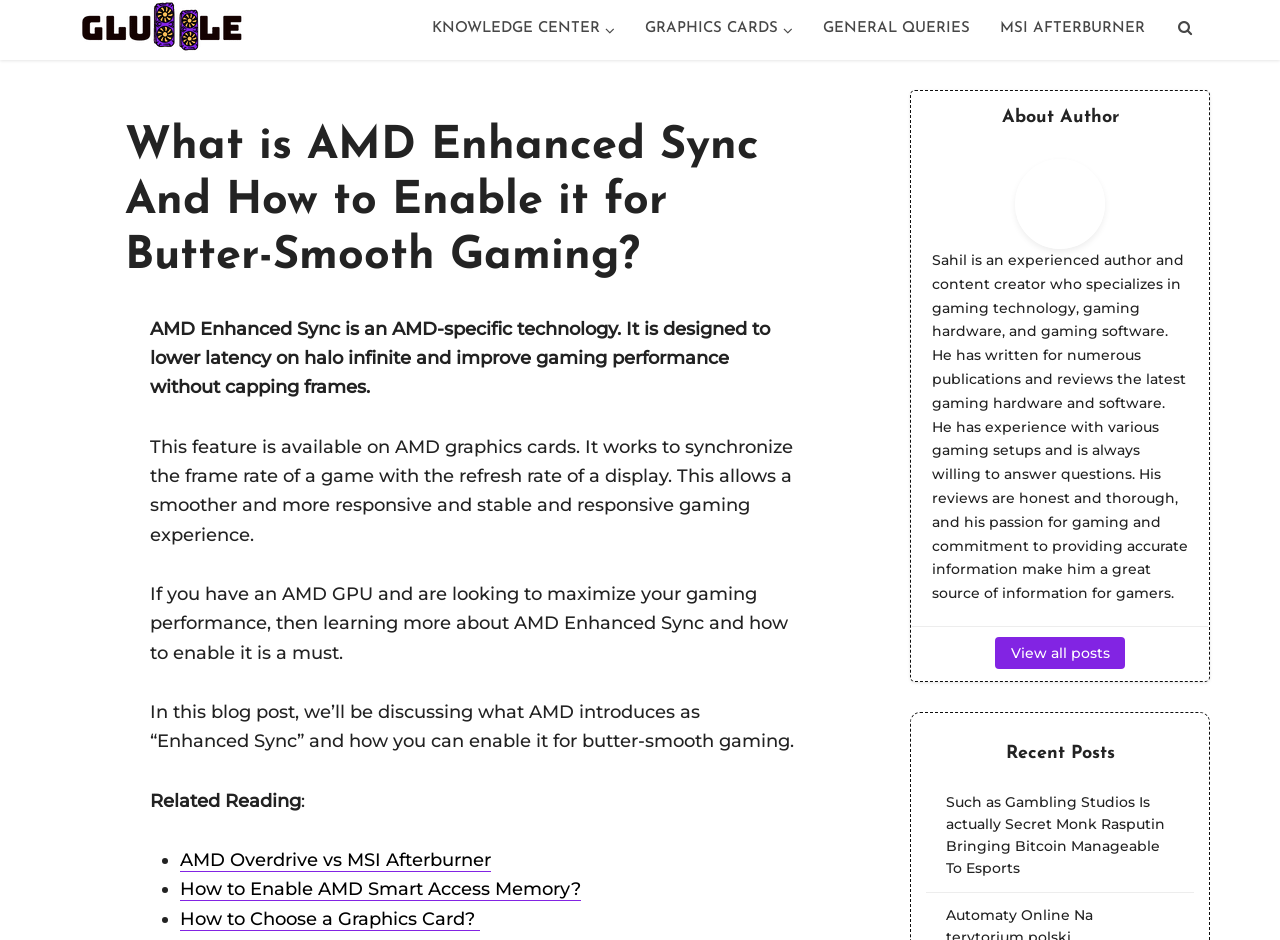Could you find the bounding box coordinates of the clickable area to complete this instruction: "Check out the recent post about Bitcoin and Esports"?

[0.739, 0.844, 0.91, 0.933]